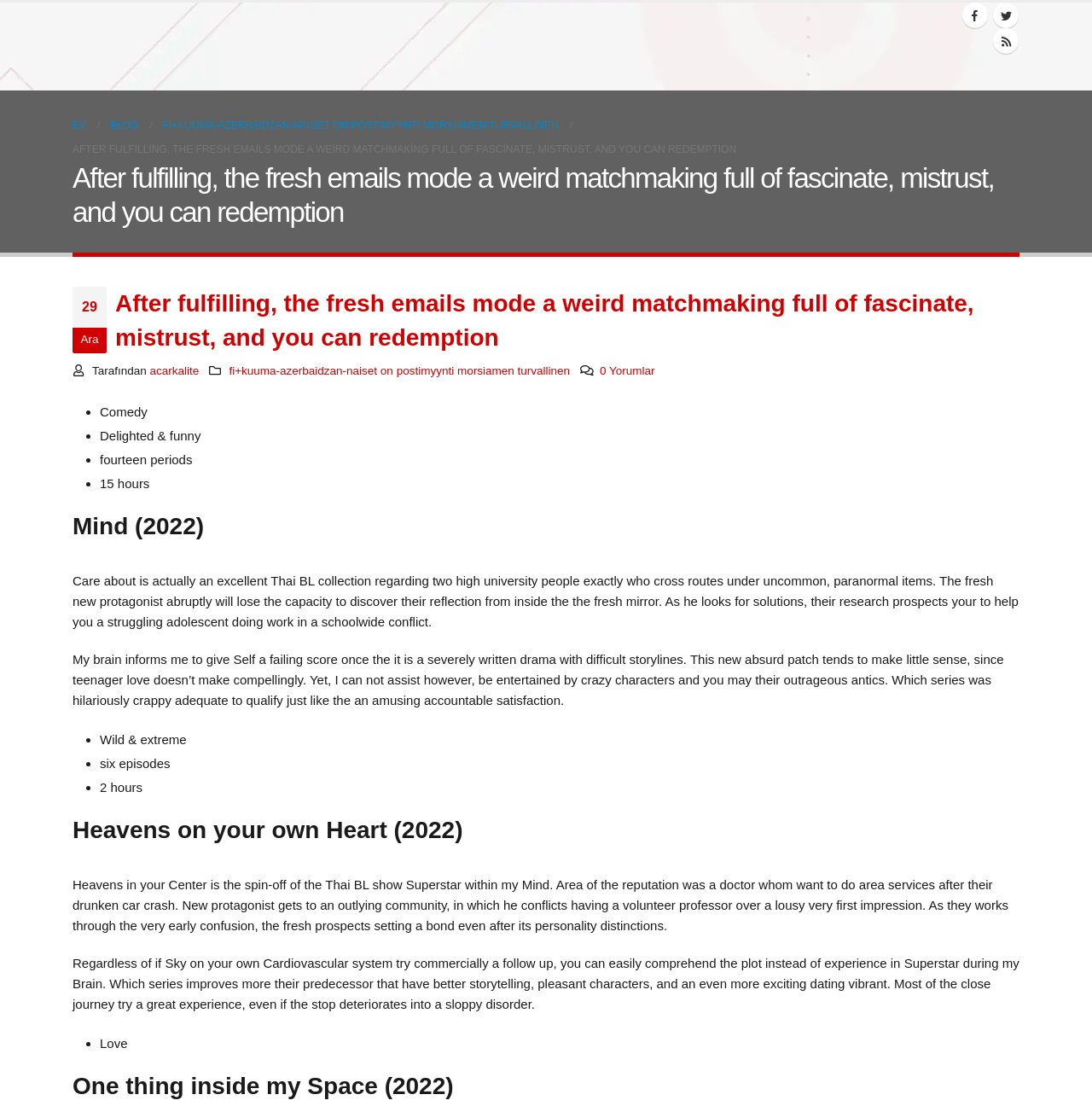What is the name of the author of the series 'Care about is'
Using the image, respond with a single word or phrase.

acarkalite